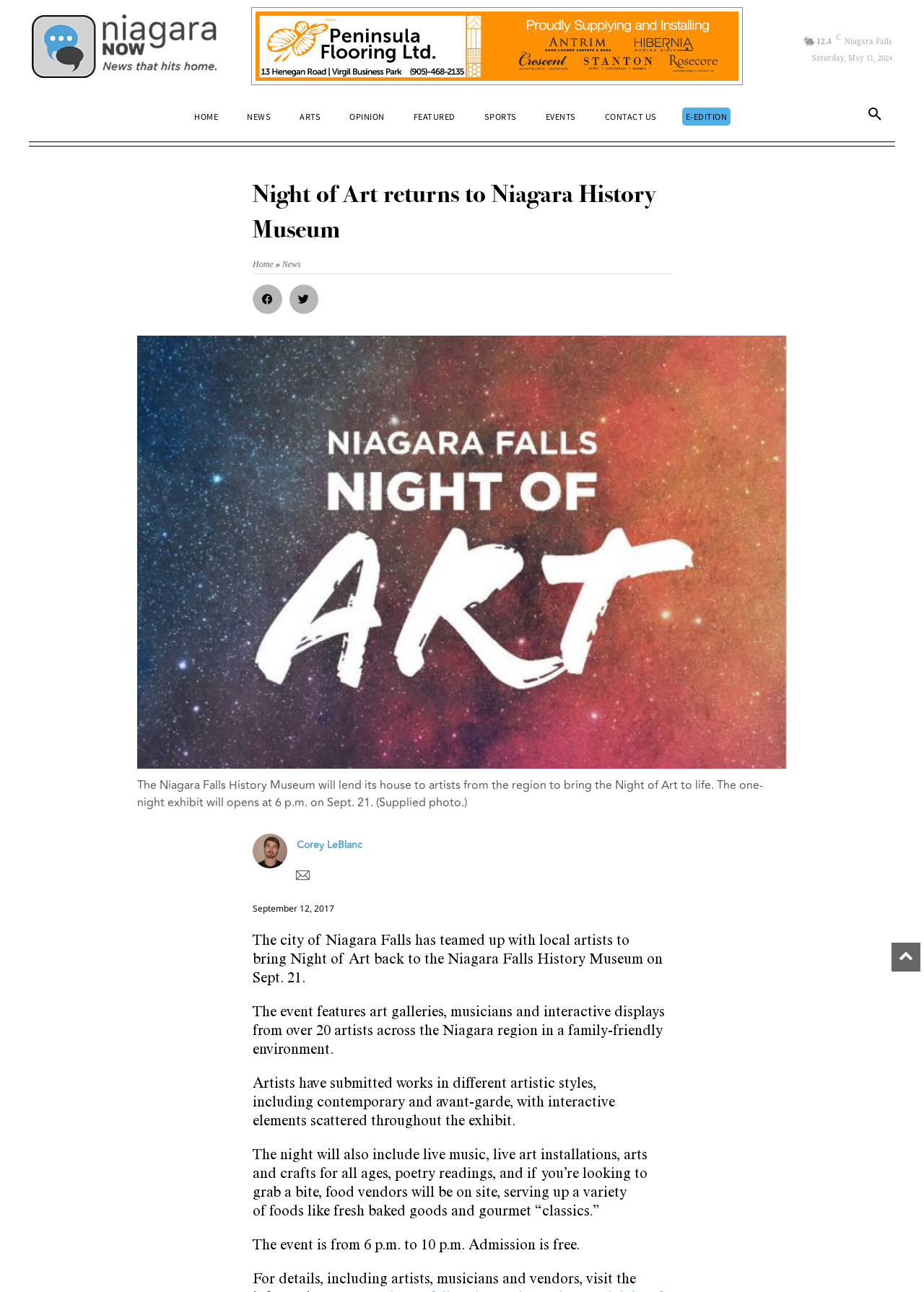What type of artistic styles are featured in the event?
Please respond to the question thoroughly and include all relevant details.

I found the answer by reading the text in the webpage, specifically the sentence 'Artists have submitted works in different artistic styles, including contemporary and avant-garde, with interactive elements scattered throughout the exhibit.'